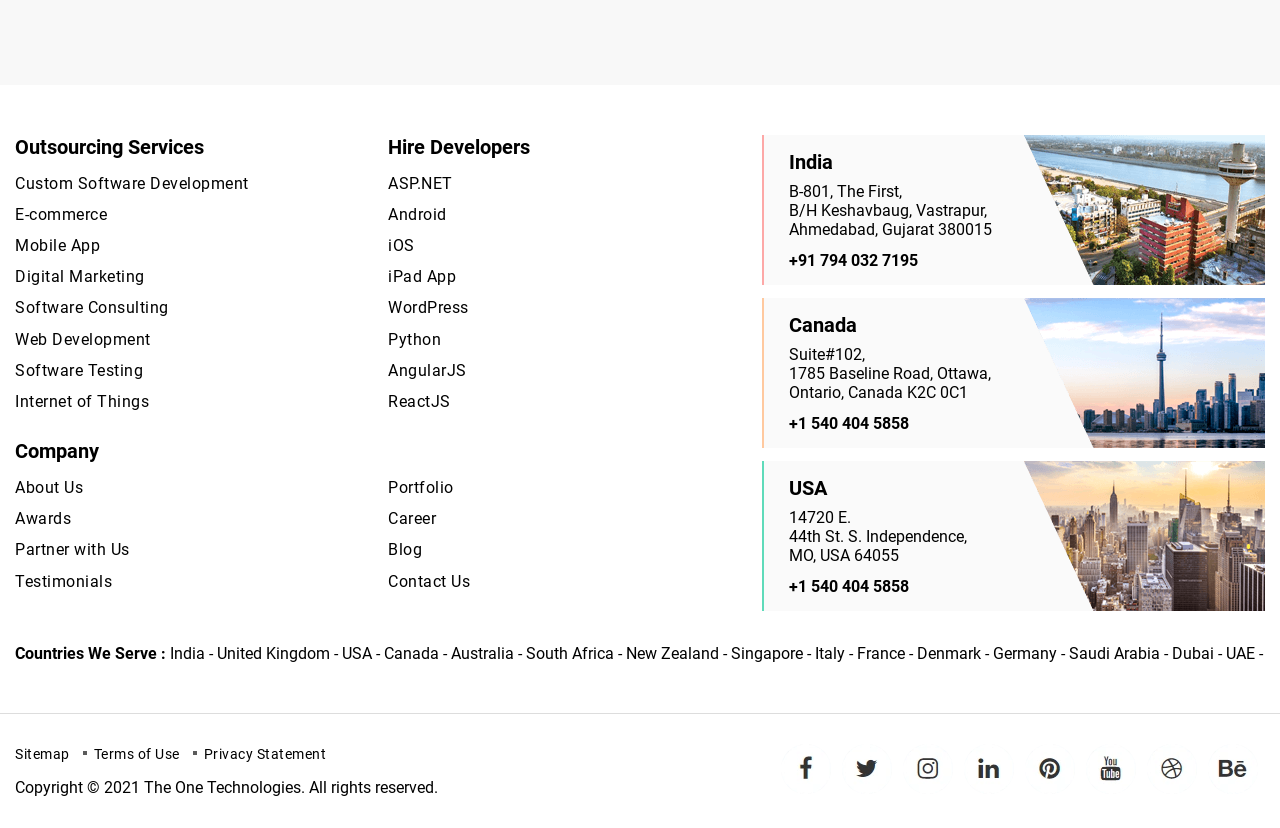Using the information shown in the image, answer the question with as much detail as possible: What services are offered by the company?

Based on the webpage, I can see that the company offers various outsourcing services such as custom software development, e-commerce, mobile app, digital marketing, software consulting, web development, software testing, and internet of things. These services are listed under the 'Outsourcing Services' heading.